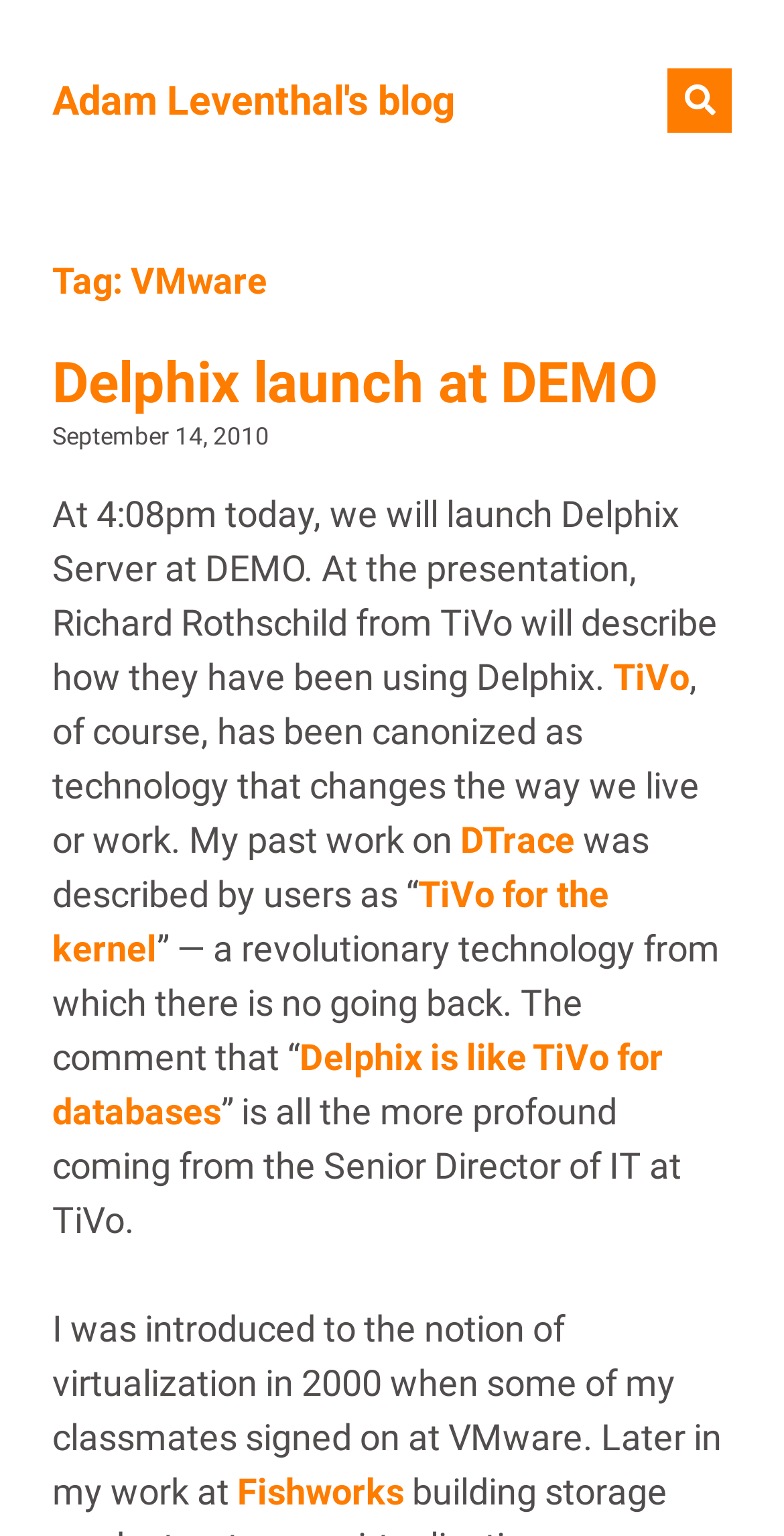Please determine the bounding box coordinates of the element's region to click in order to carry out the following instruction: "Explore DTrace". The coordinates should be four float numbers between 0 and 1, i.e., [left, top, right, bottom].

[0.587, 0.533, 0.733, 0.56]